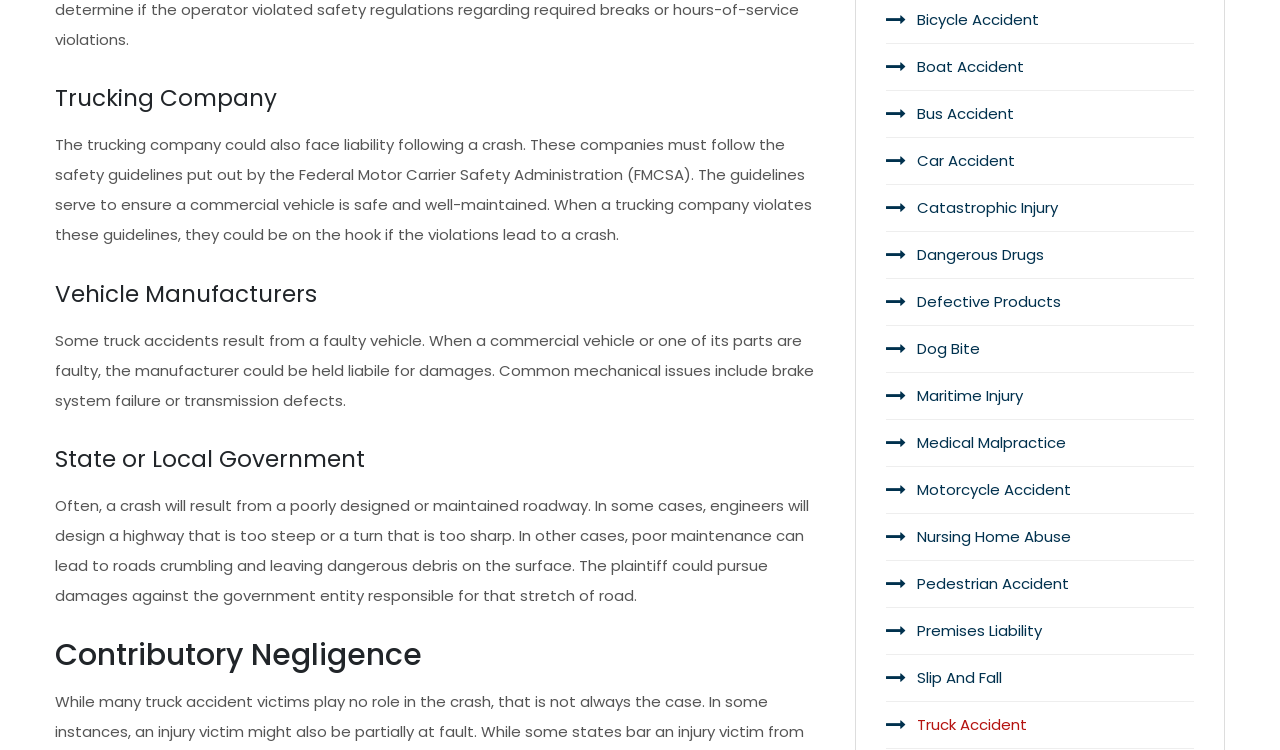Identify the bounding box coordinates for the region of the element that should be clicked to carry out the instruction: "Click on 'Pedestrian Accident'". The bounding box coordinates should be four float numbers between 0 and 1, i.e., [left, top, right, bottom].

[0.704, 0.748, 0.933, 0.809]